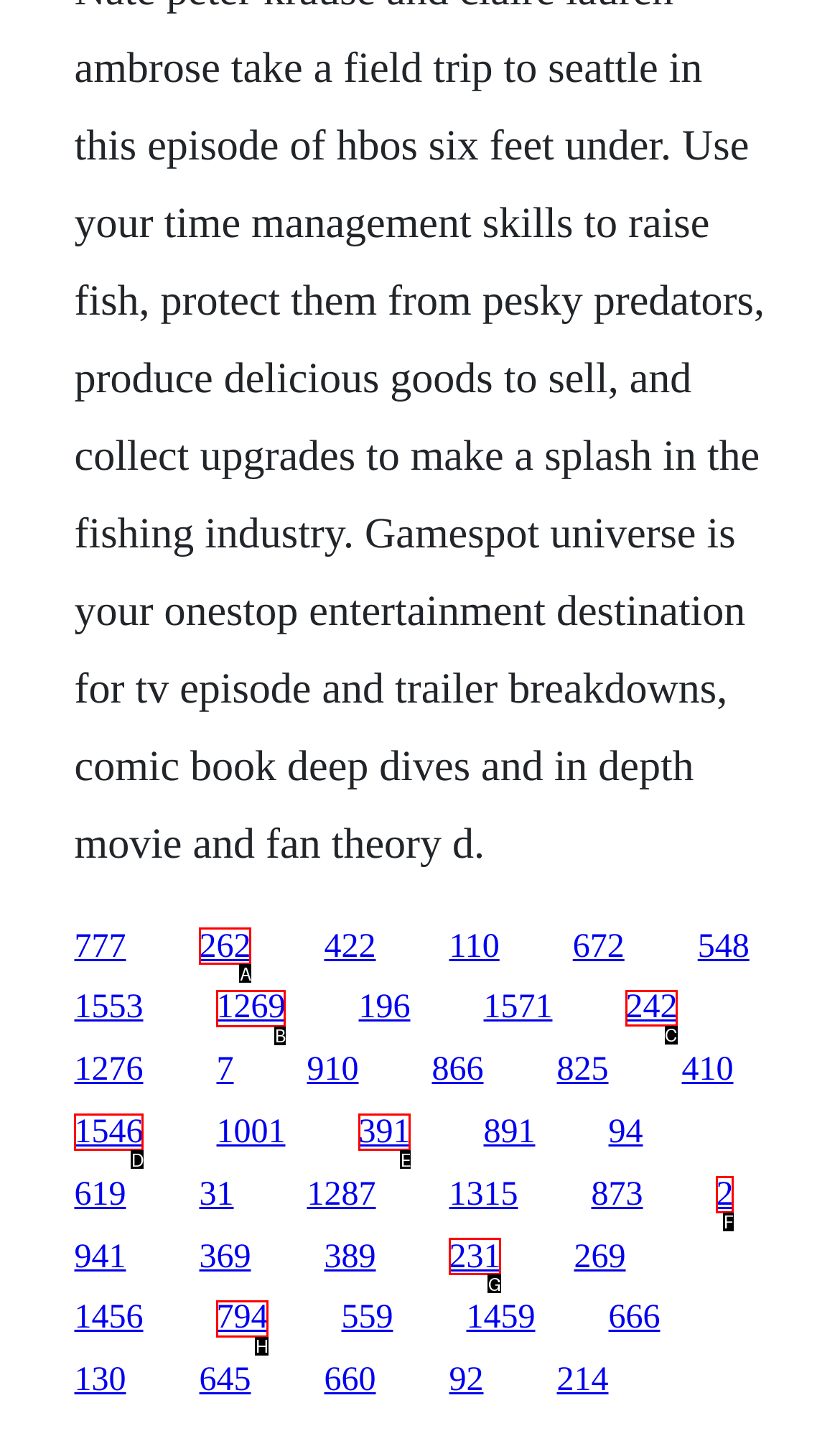Choose the letter that corresponds to the correct button to accomplish the task: follow the 242 link
Reply with the letter of the correct selection only.

C